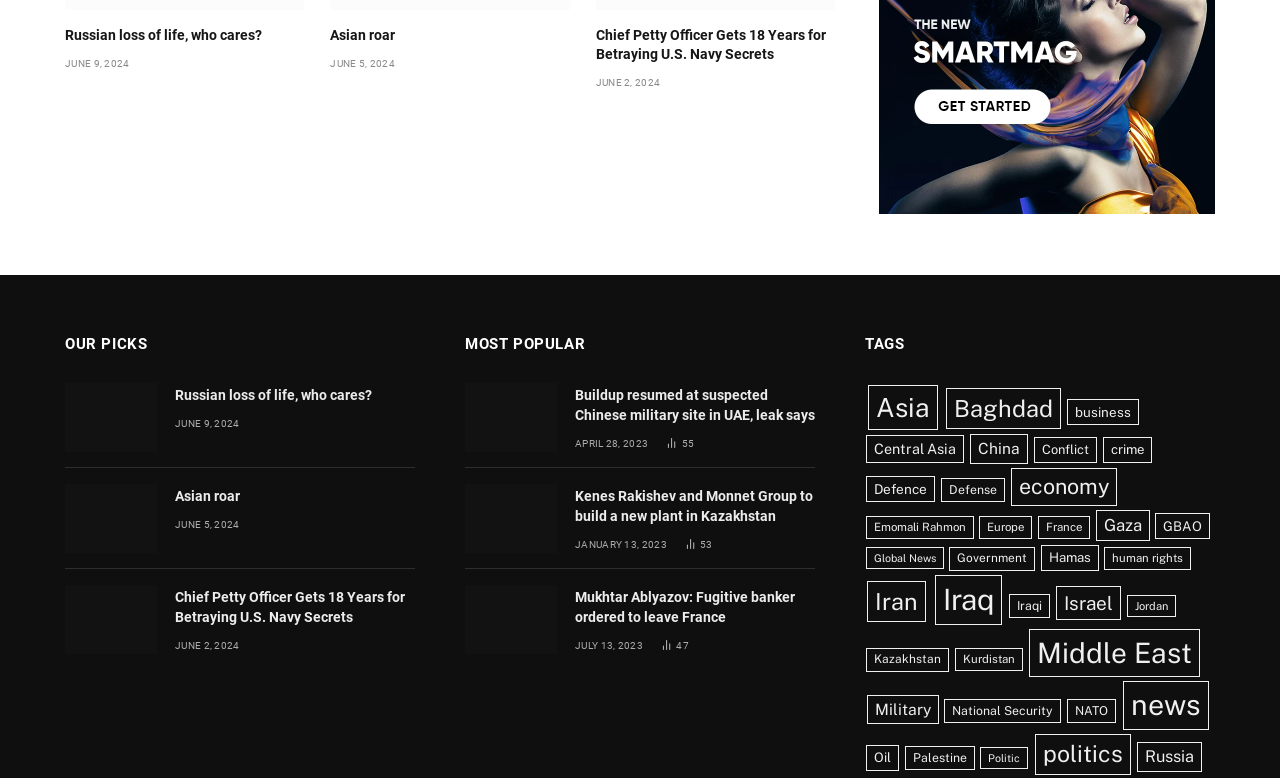Locate the bounding box coordinates of the clickable element to fulfill the following instruction: "Click on the 'Asia' tag". Provide the coordinates as four float numbers between 0 and 1 in the format [left, top, right, bottom].

[0.678, 0.495, 0.733, 0.553]